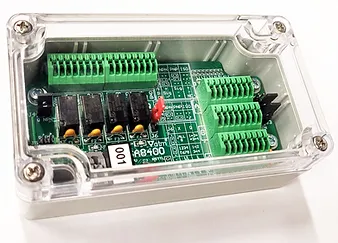What types of logic gates can the device function as? Based on the screenshot, please respond with a single word or phrase.

AND, OR, and XOR